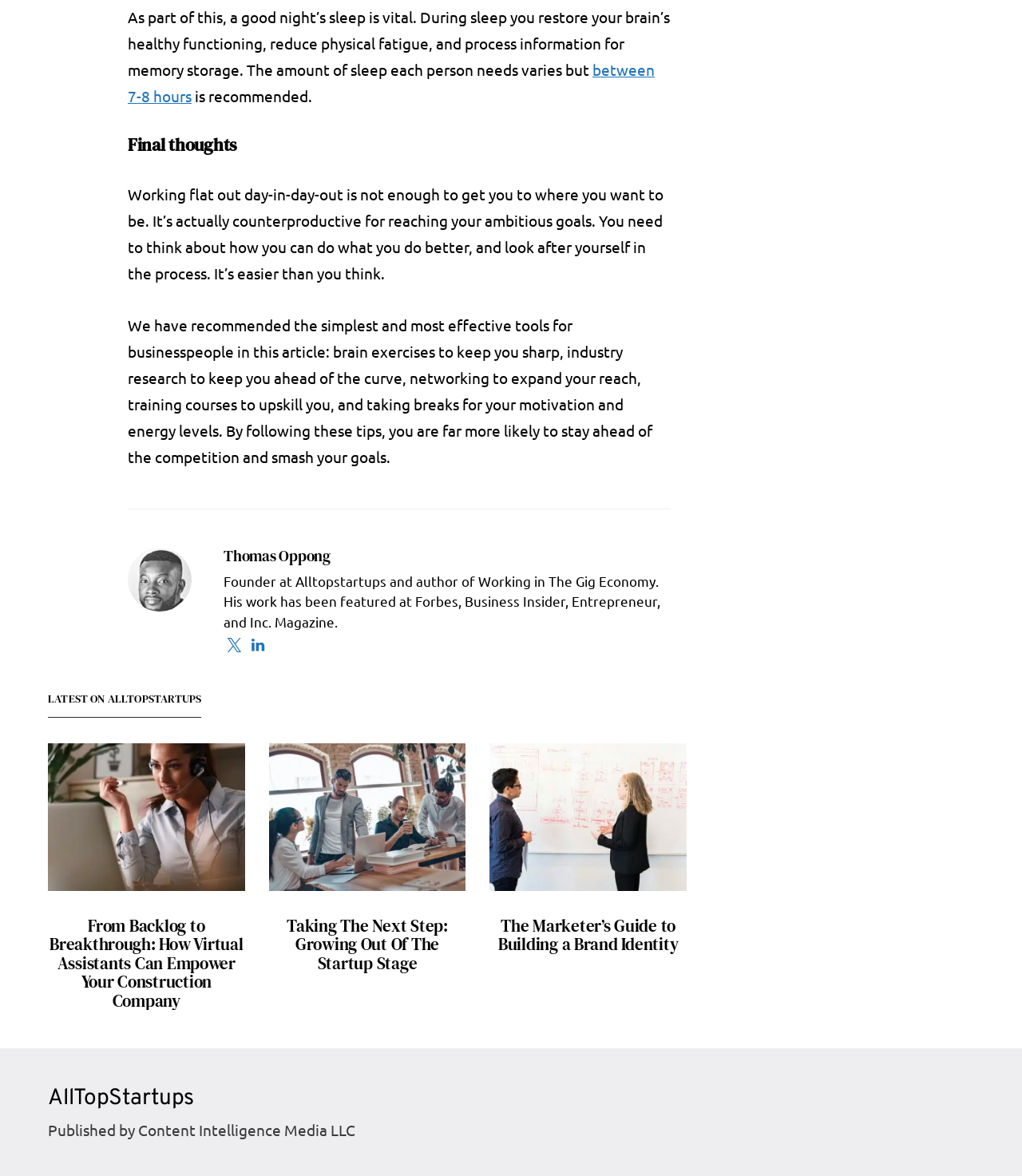Identify the bounding box coordinates of the area you need to click to perform the following instruction: "Visit the homepage of AllTopStartups".

[0.047, 0.925, 0.19, 0.944]